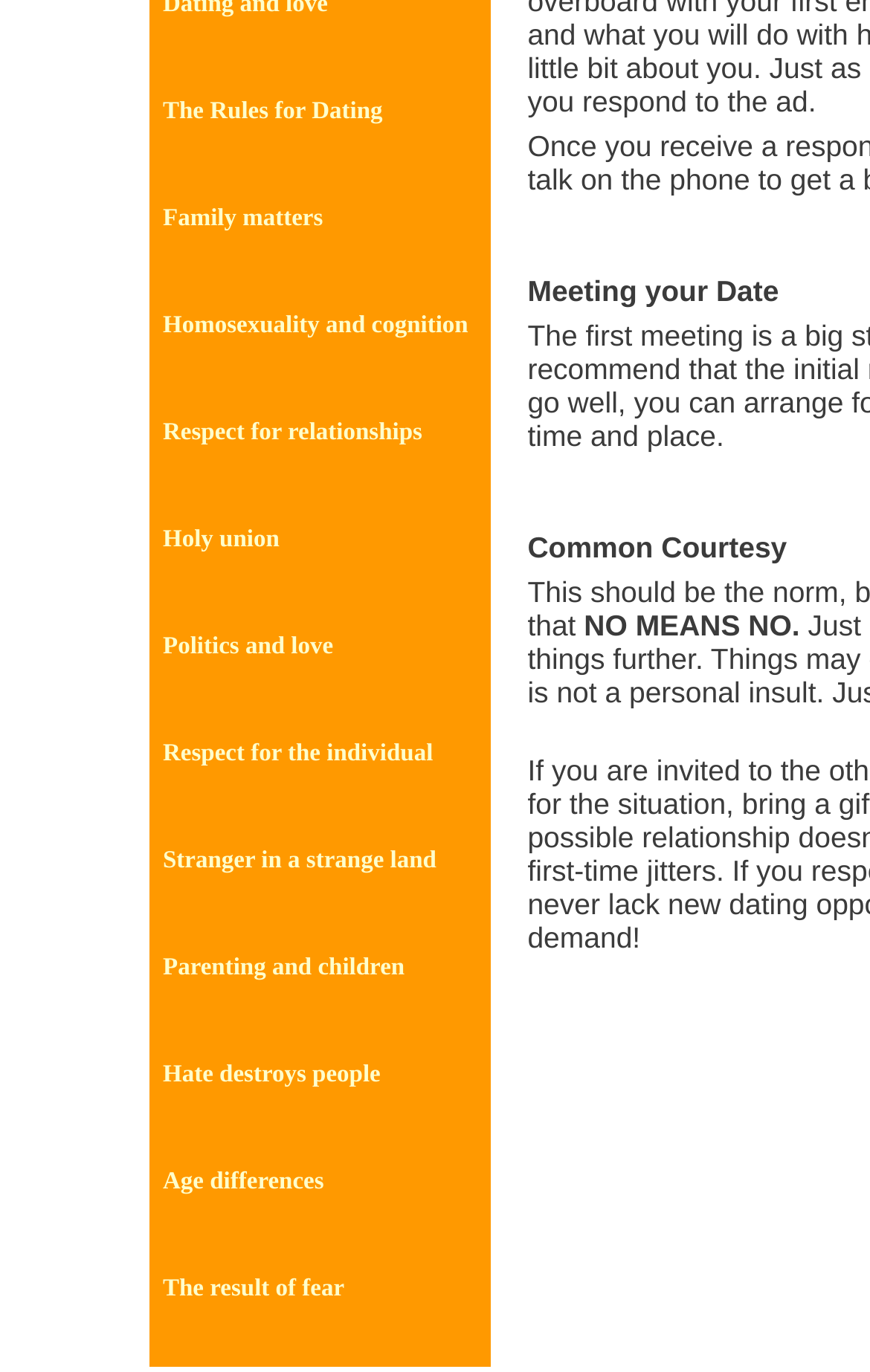What is the last link on the webpage?
Please describe in detail the information shown in the image to answer the question.

I looked at the last gridcell element, which contains a link, and found that the text associated with it is 'The result of fear', so the last link on the webpage is 'The result of fear'.